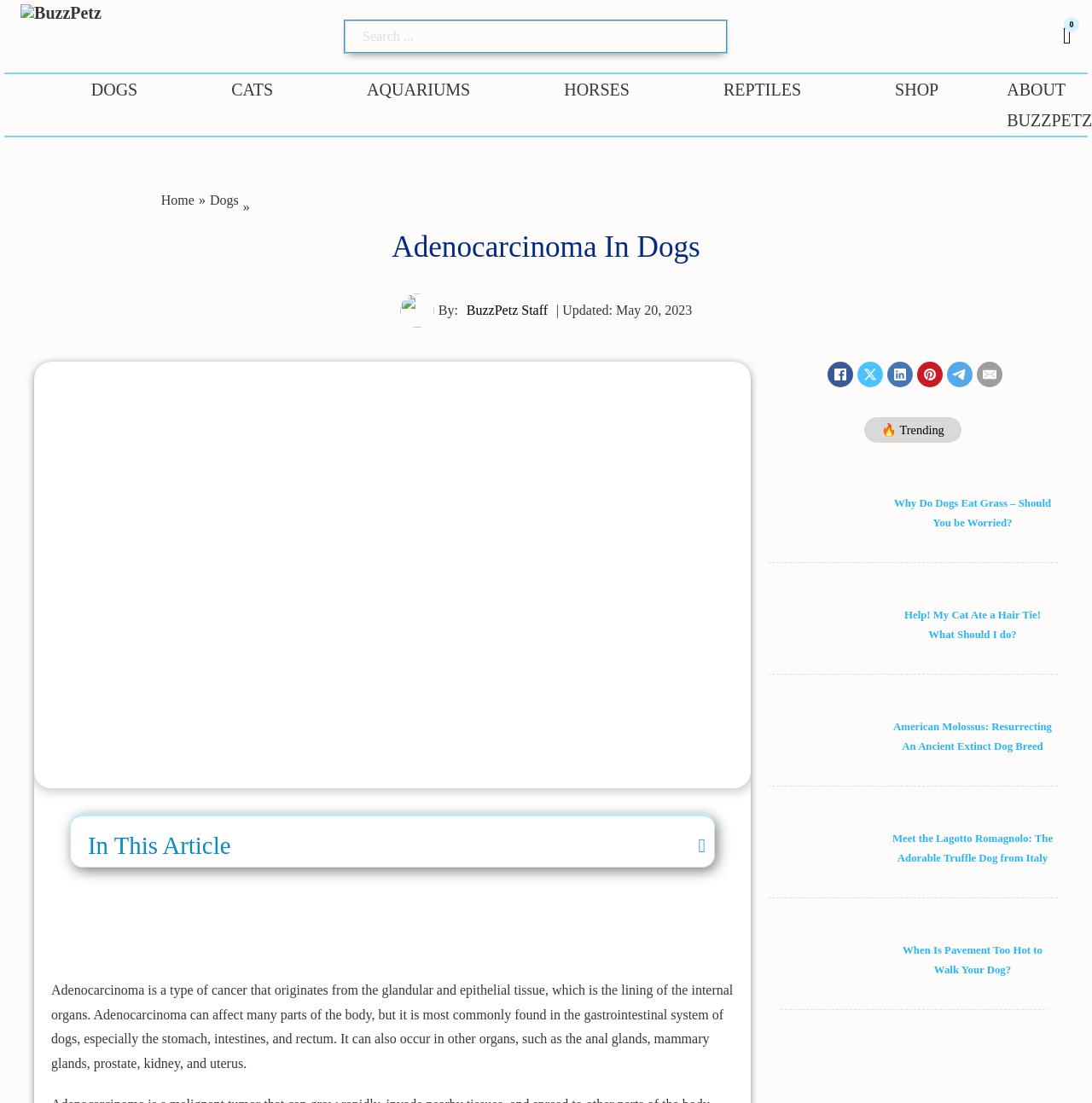Please identify the bounding box coordinates of the region to click in order to complete the task: "Read more about Adenocarcinoma In Dogs". The coordinates must be four float numbers between 0 and 1, specified as [left, top, right, bottom].

[0.359, 0.205, 0.641, 0.243]